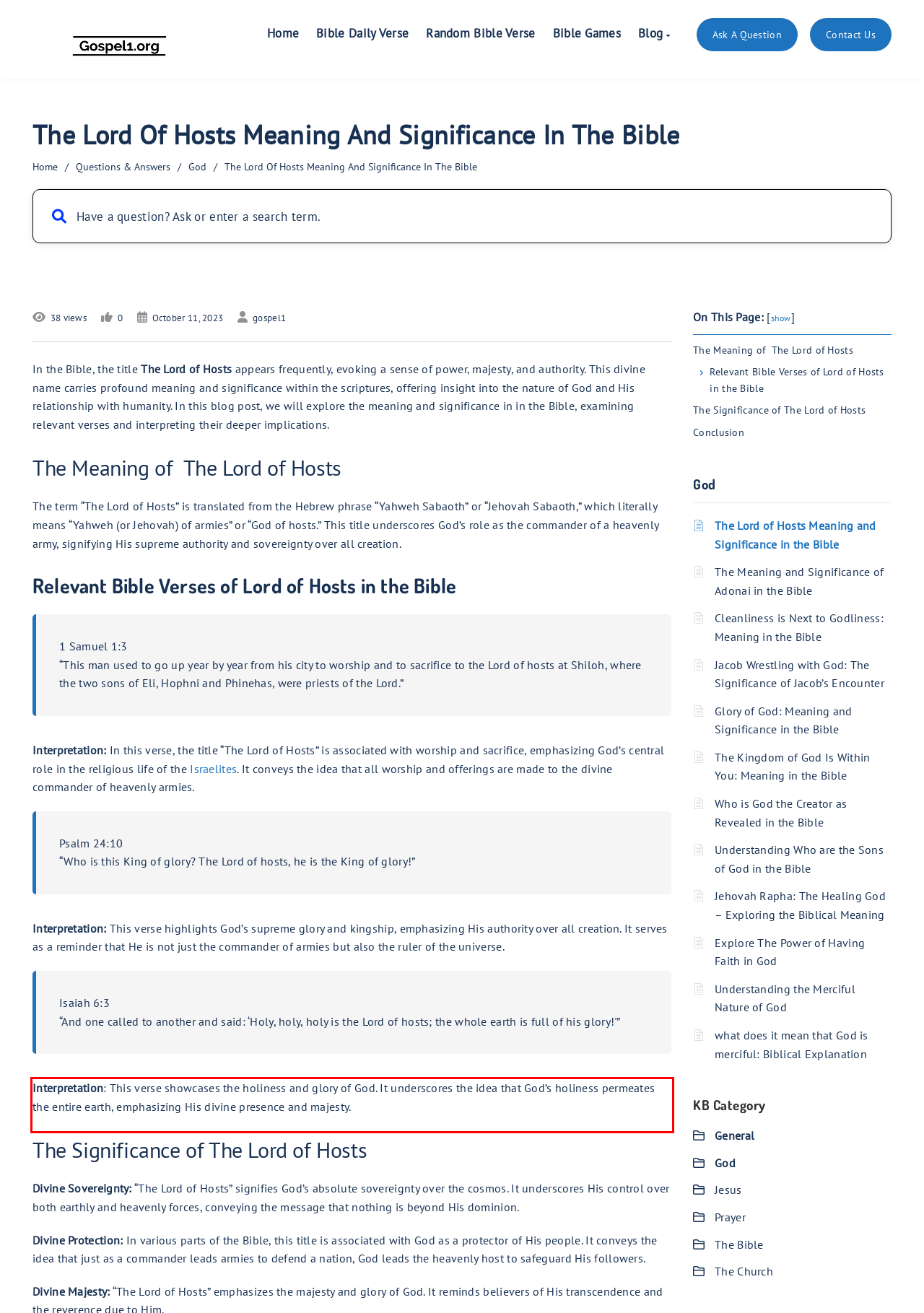Given a screenshot of a webpage containing a red rectangle bounding box, extract and provide the text content found within the red bounding box.

Interpretation: This verse showcases the holiness and glory of God. It underscores the idea that God’s holiness permeates the entire earth, emphasizing His divine presence and majesty.